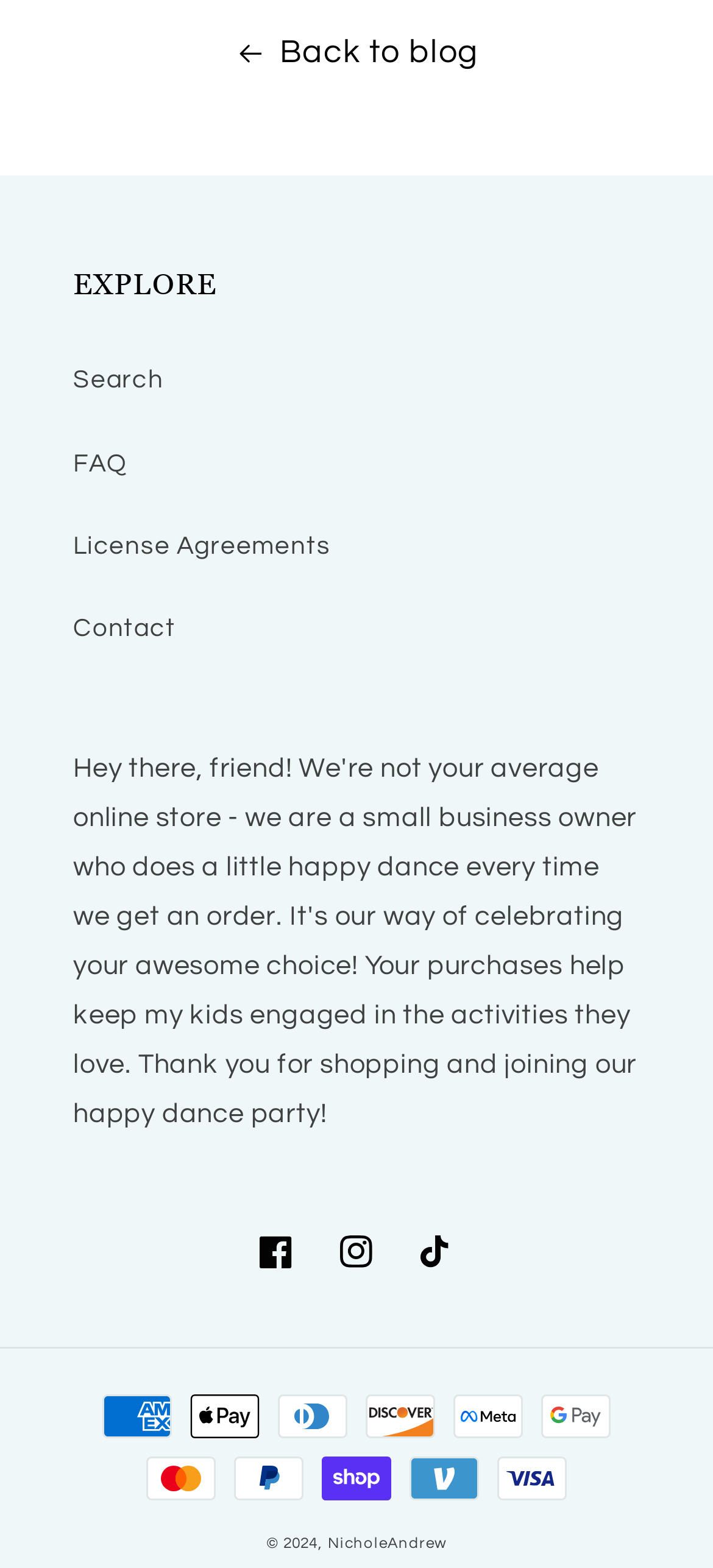Identify the bounding box coordinates for the element you need to click to achieve the following task: "contact us". Provide the bounding box coordinates as four float numbers between 0 and 1, in the form [left, top, right, bottom].

[0.103, 0.375, 0.897, 0.428]